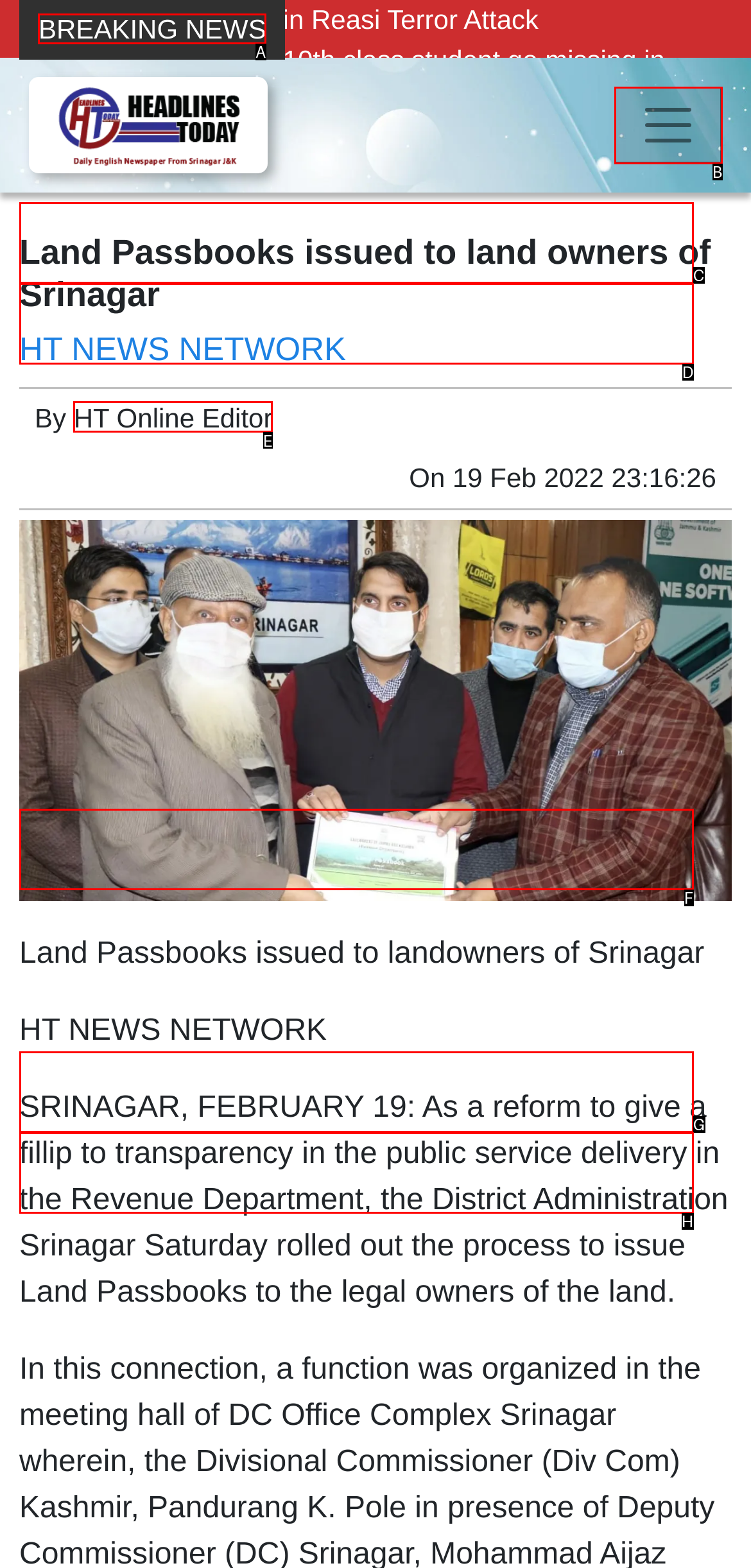To complete the task: Read breaking news, which option should I click? Answer with the appropriate letter from the provided choices.

A